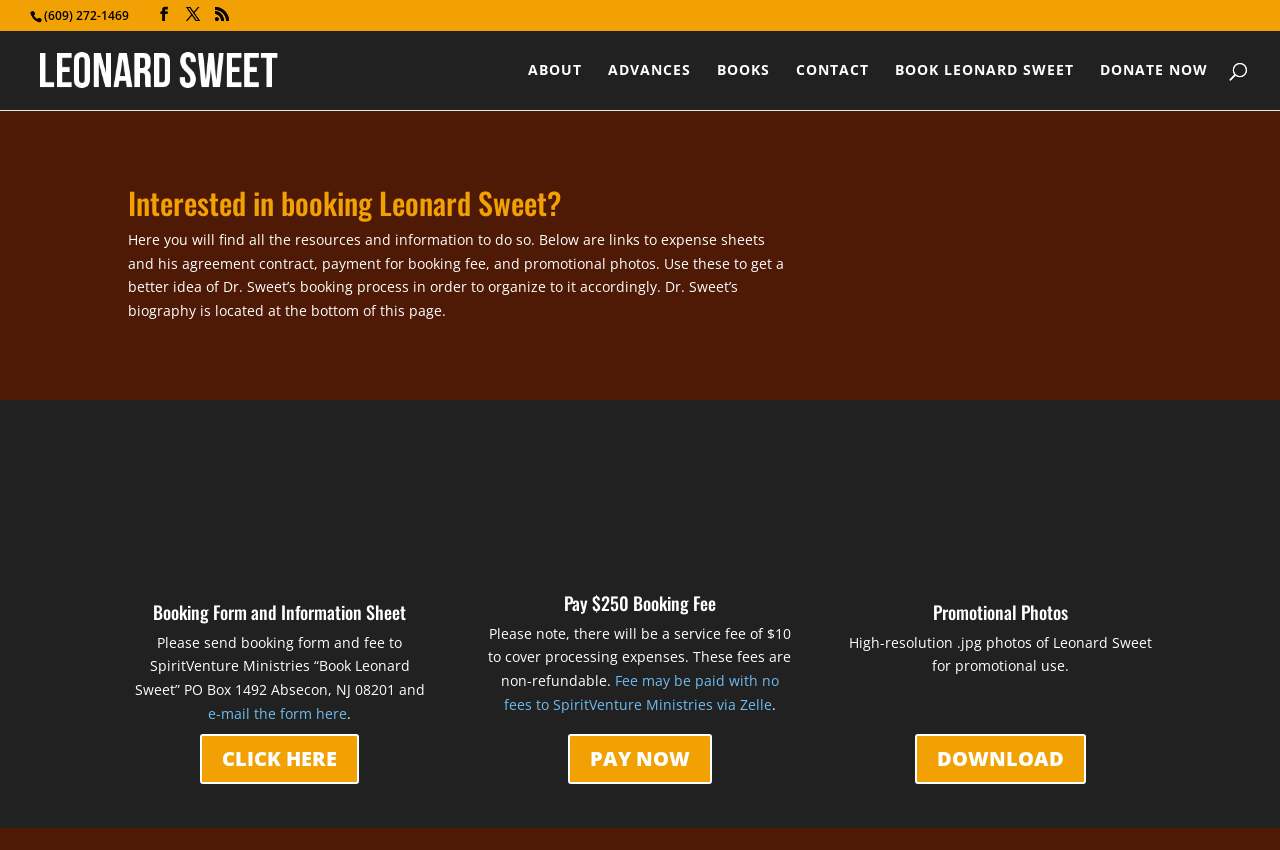Using the element description parent_node: Email * aria-describedby="email-notes" name="email", predict the bounding box coordinates for the UI element. Provide the coordinates in (top-left x, top-left y, bottom-right x, bottom-right y) format with values ranging from 0 to 1.

None